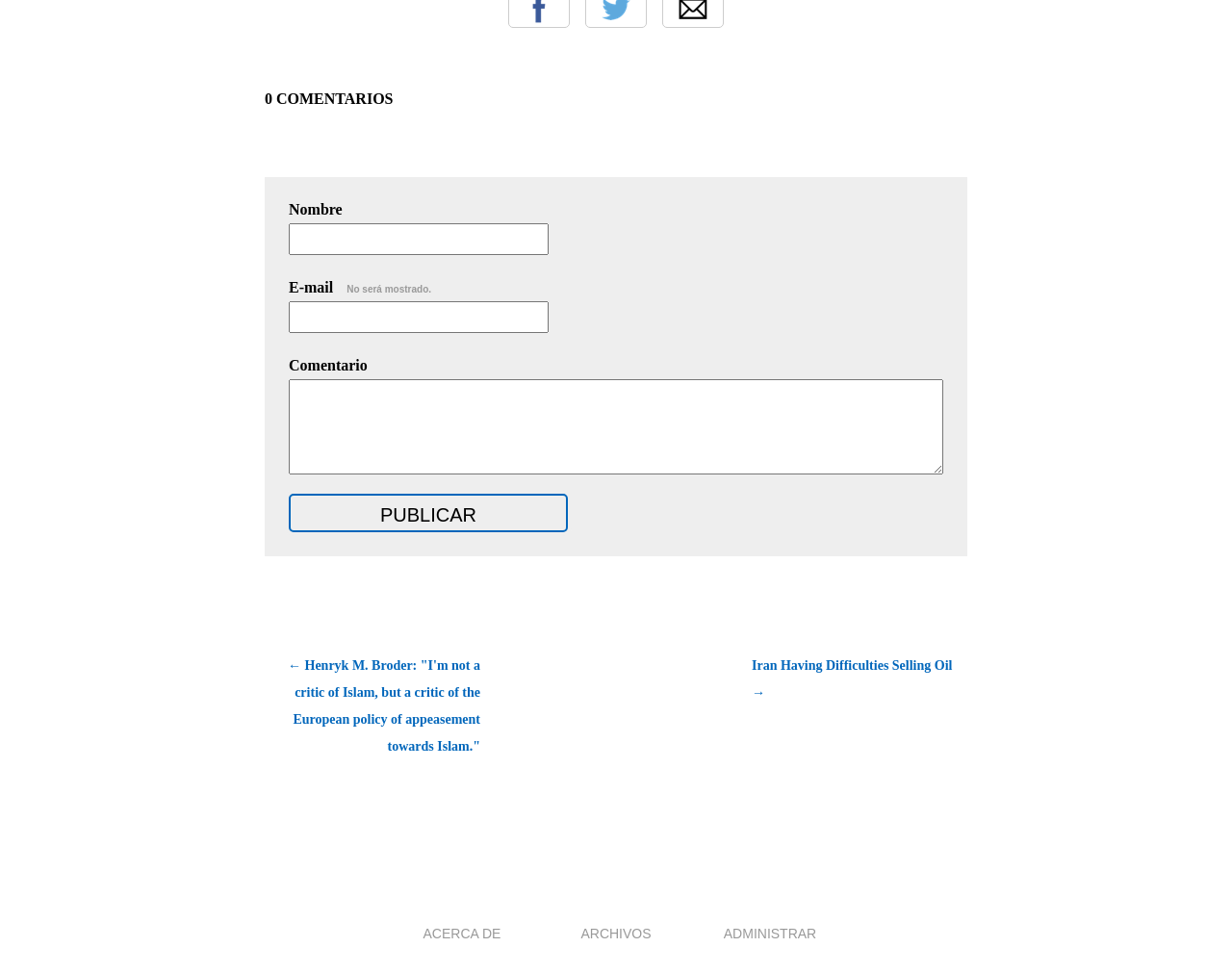Please mark the bounding box coordinates of the area that should be clicked to carry out the instruction: "Click the publish button".

[0.234, 0.507, 0.461, 0.547]